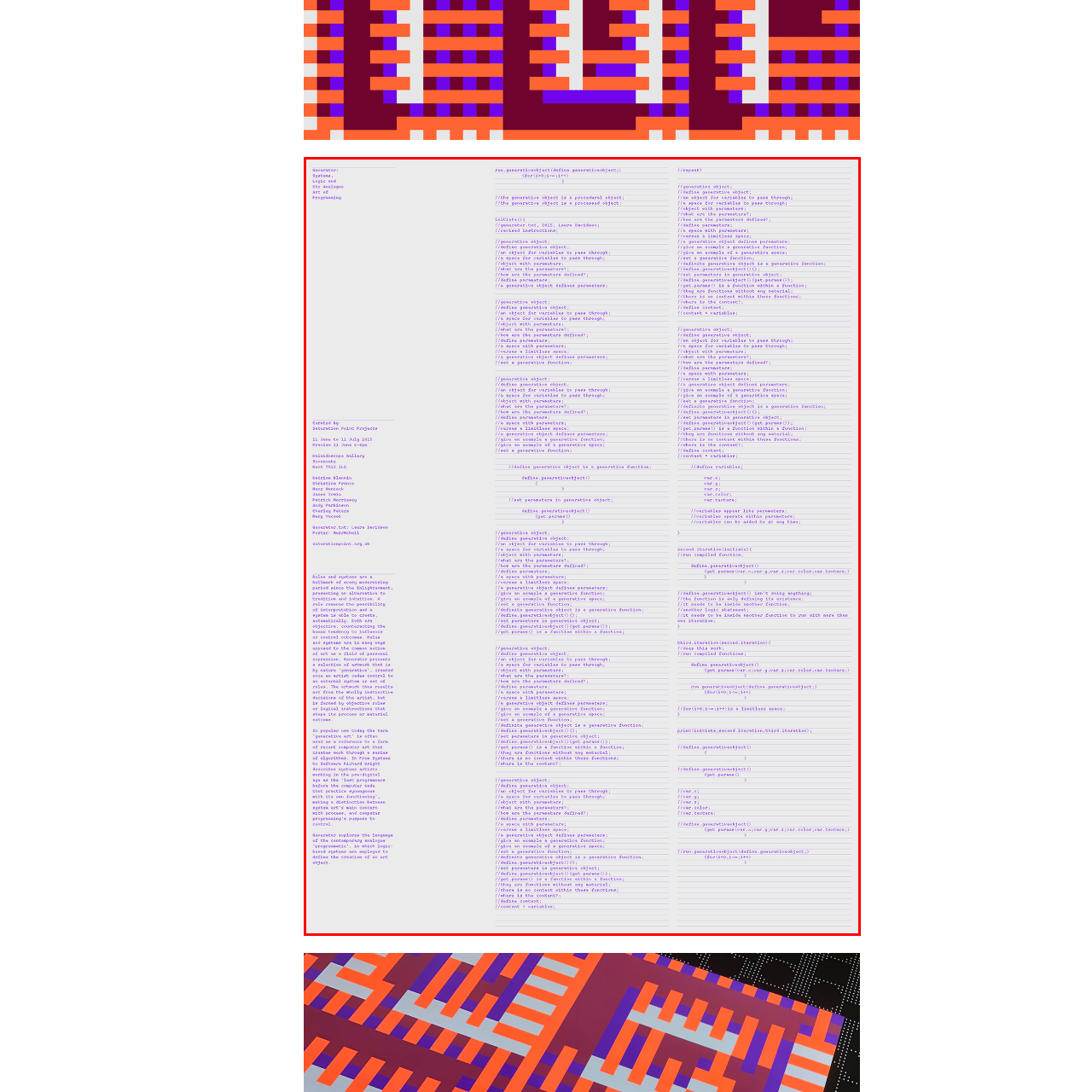Check the image highlighted in red, What is the nature of coding and programming?
 Please answer in a single word or phrase.

Dynamic